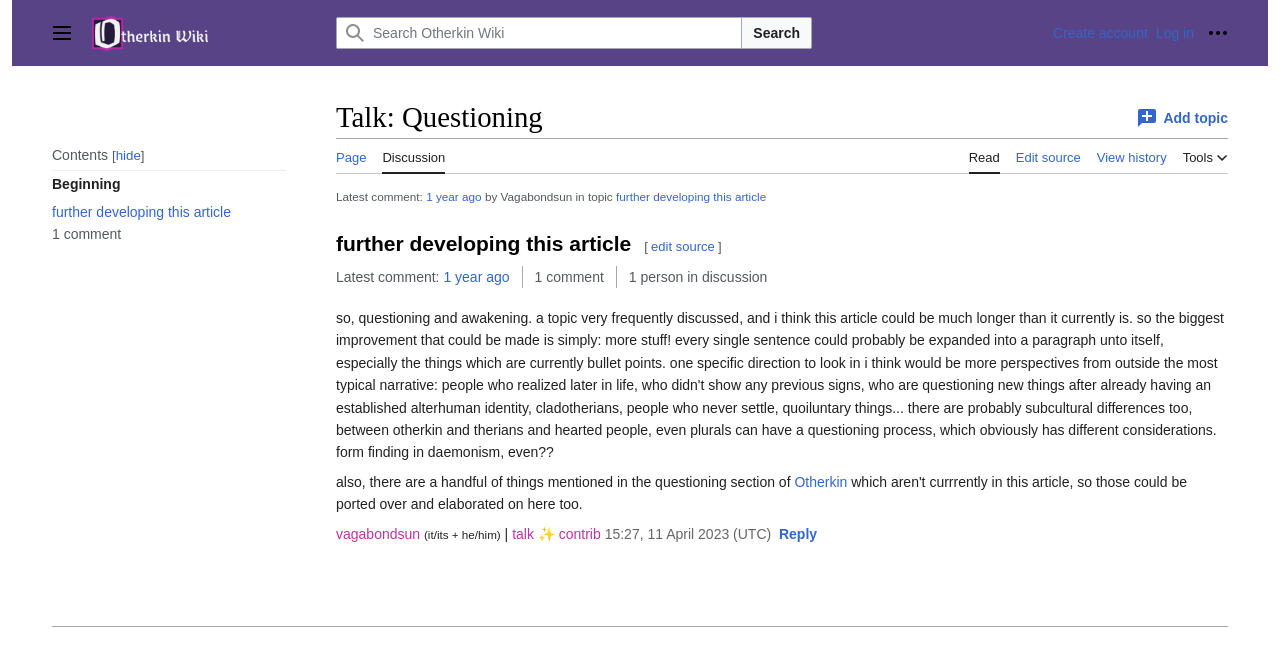Specify the bounding box coordinates of the area that needs to be clicked to achieve the following instruction: "Reply".

[0.603, 0.802, 0.644, 0.851]